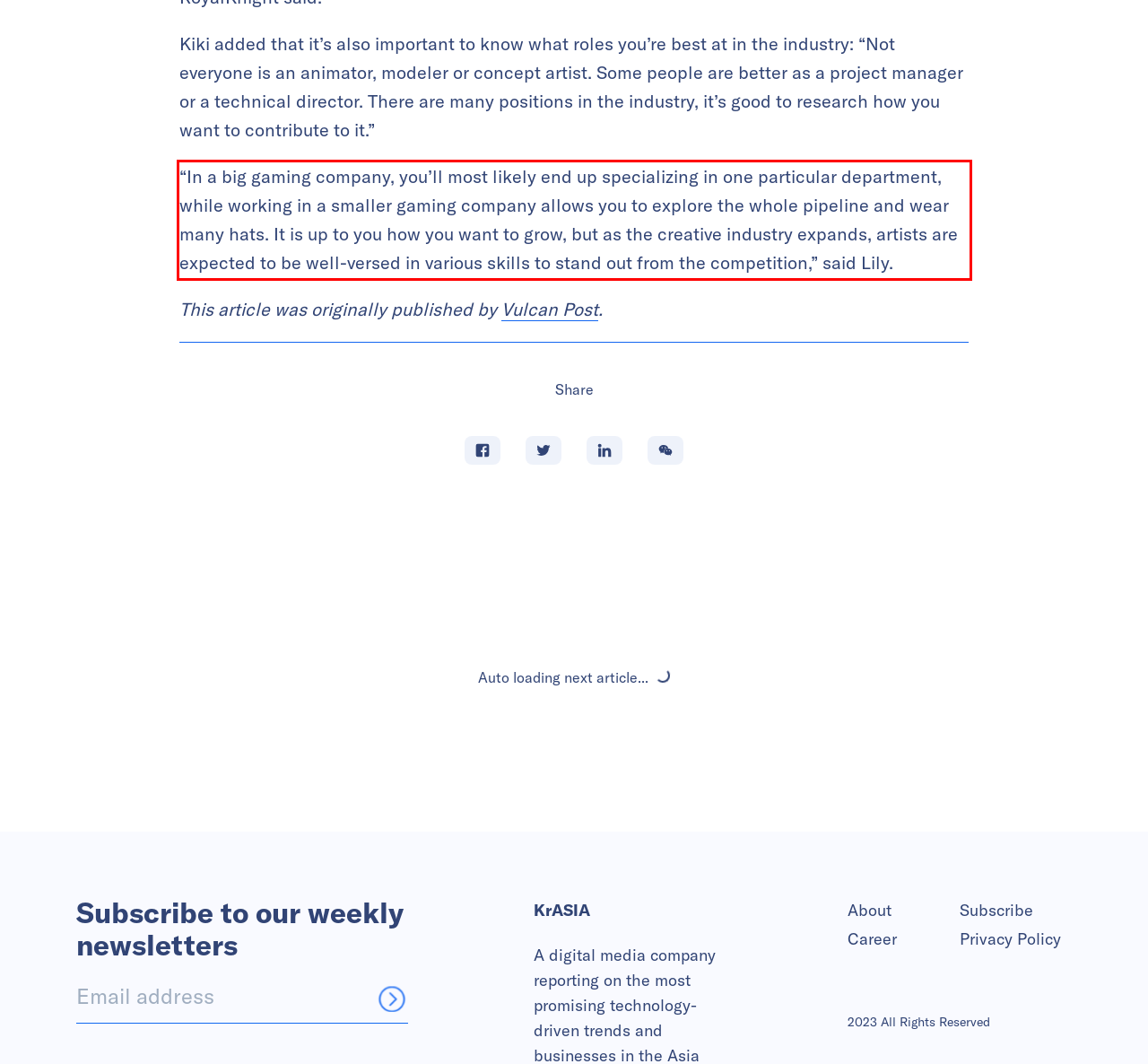You are provided with a screenshot of a webpage that includes a red bounding box. Extract and generate the text content found within the red bounding box.

“In a big gaming company, you’ll most likely end up specializing in one particular department, while working in a smaller gaming company allows you to explore the whole pipeline and wear many hats. It is up to you how you want to grow, but as the creative industry expands, artists are expected to be well-versed in various skills to stand out from the competition,” said Lily.